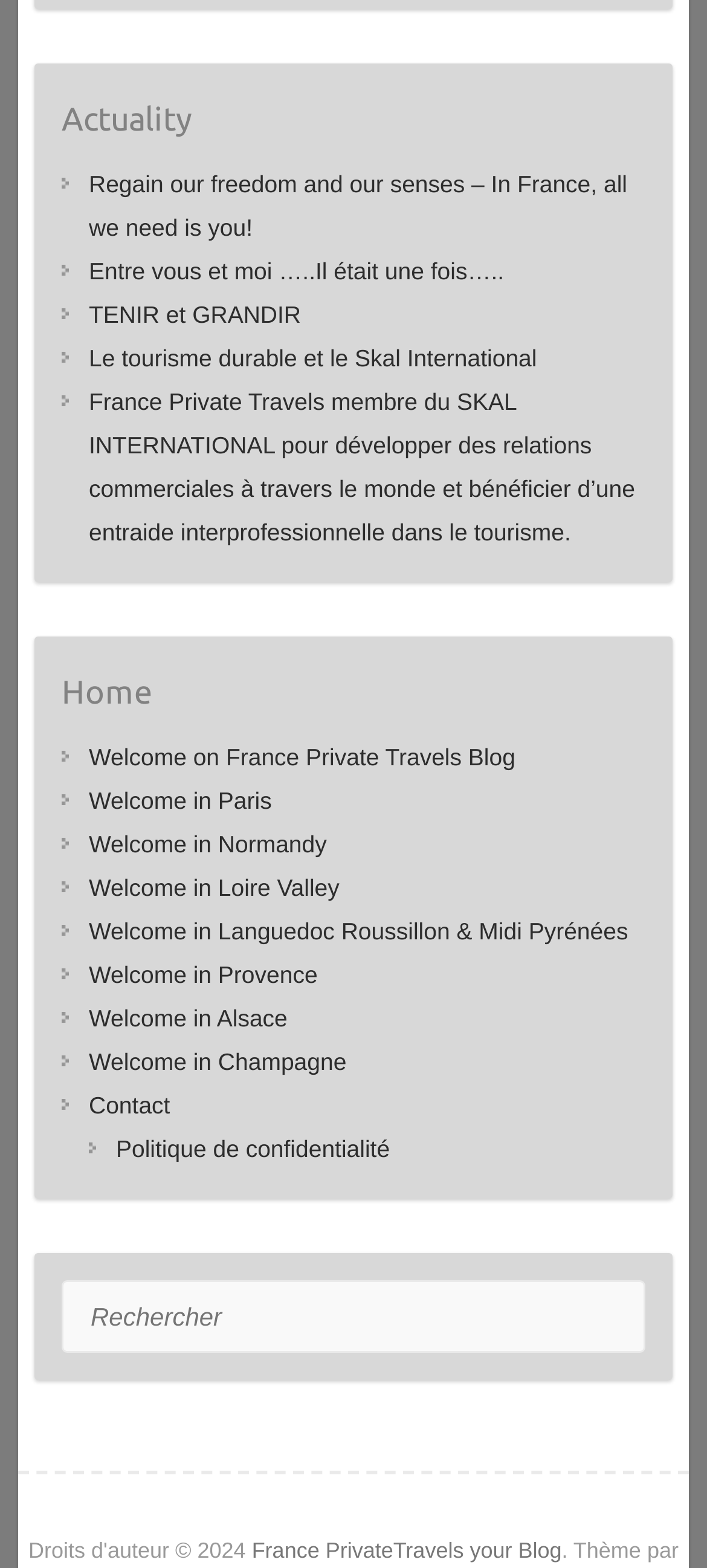Indicate the bounding box coordinates of the clickable region to achieve the following instruction: "Click on 'France PrivateTravels your Blog' link."

[0.356, 0.981, 0.794, 0.997]